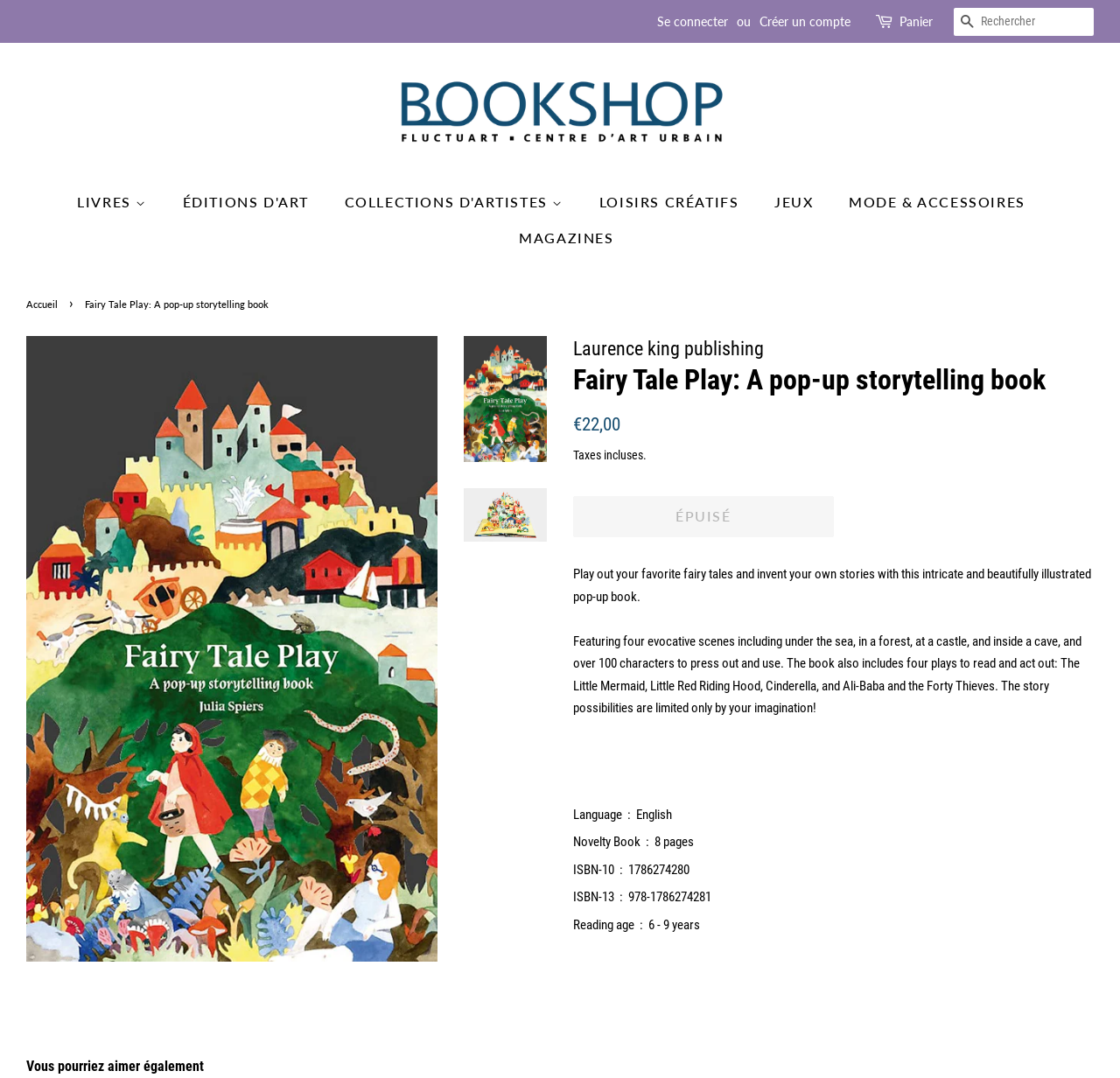Please determine the bounding box coordinates for the element with the description: "parent_node: RECHERCHE aria-label="Rechercher" name="q" placeholder="Rechercher"".

[0.852, 0.007, 0.977, 0.033]